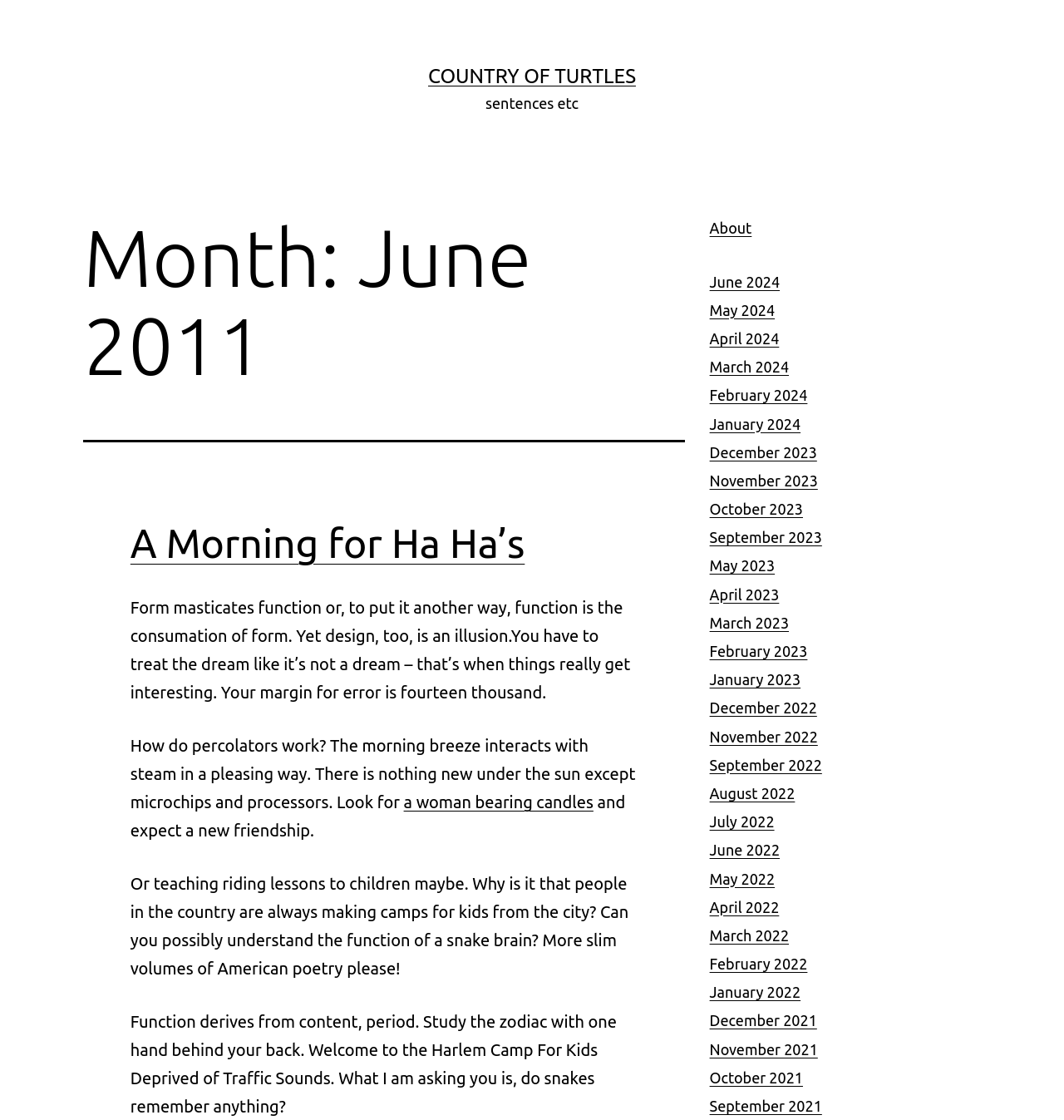Answer the following in one word or a short phrase: 
How many links are there in the webpage?

30